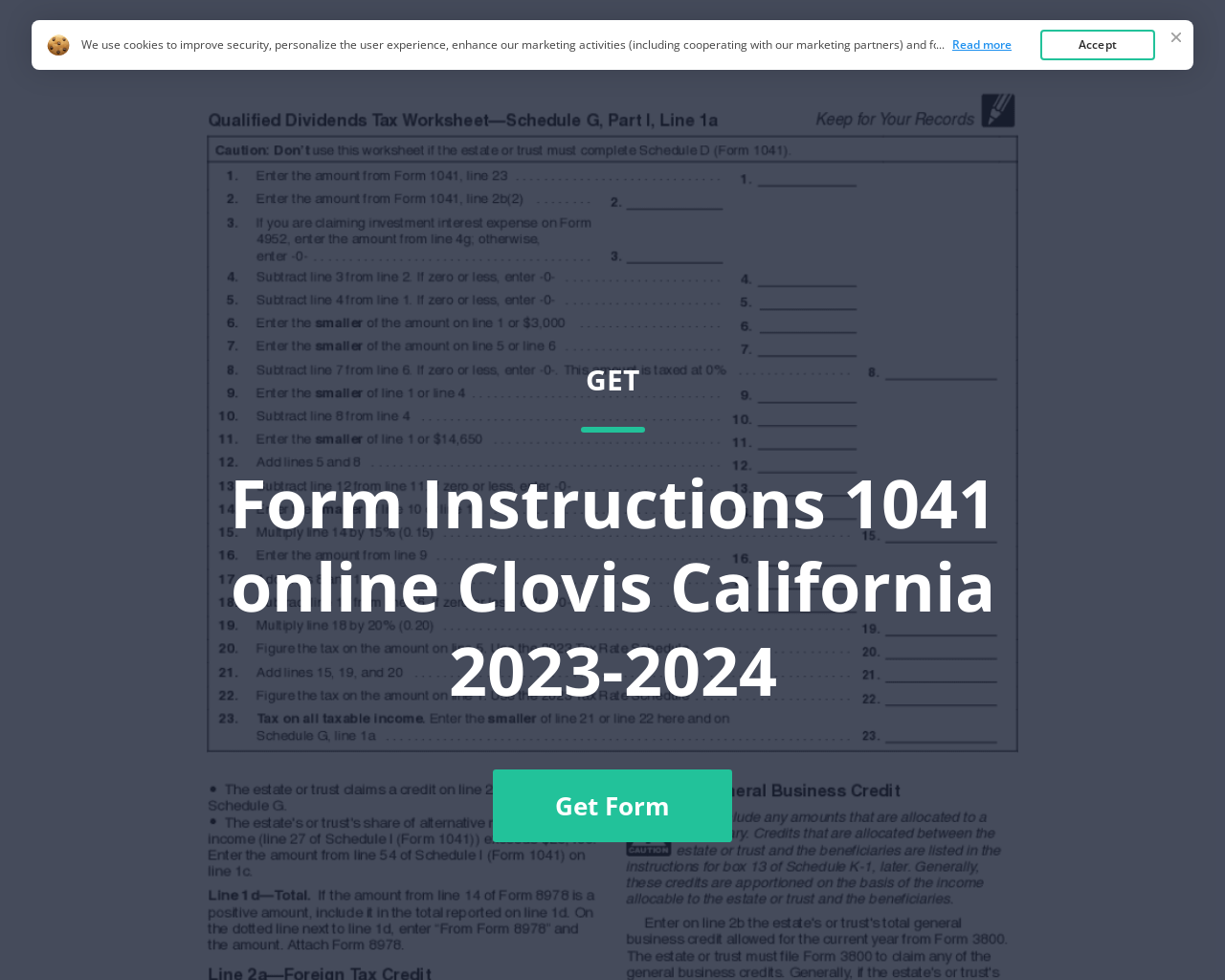Please provide a brief answer to the question using only one word or phrase: 
What action can be taken after filling out the form?

Send to IRS